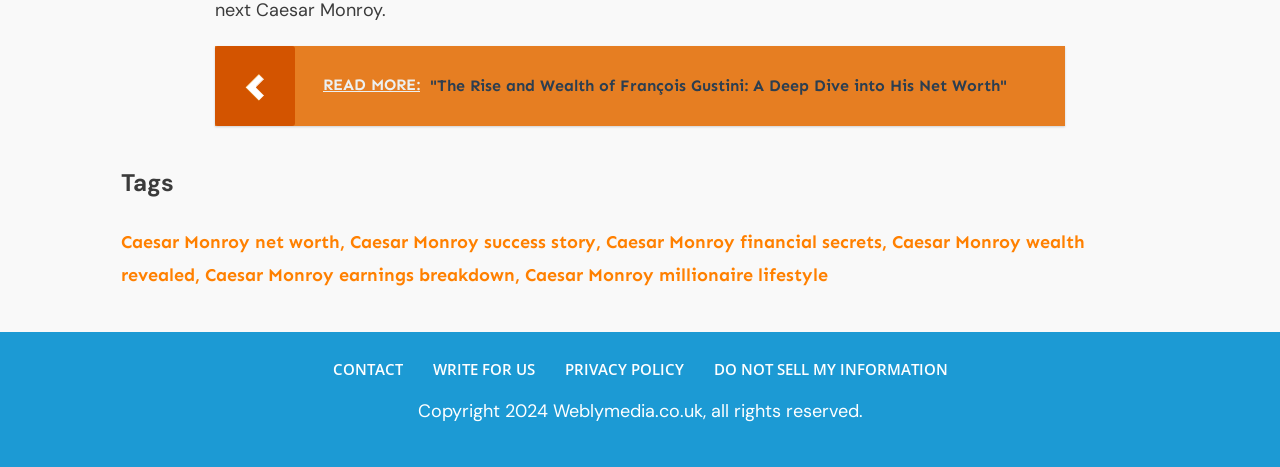From the screenshot, find the bounding box of the UI element matching this description: "Do not sell my information". Supply the bounding box coordinates in the form [left, top, right, bottom], each a float between 0 and 1.

[0.557, 0.758, 0.74, 0.822]